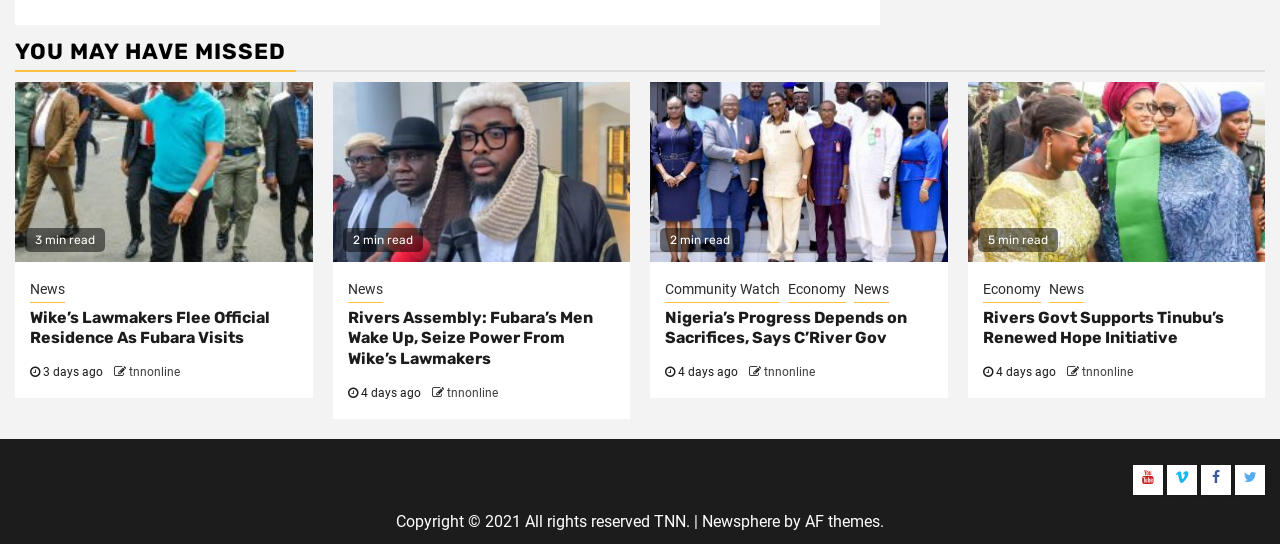Find the bounding box coordinates of the clickable element required to execute the following instruction: "Read the news article 'Wike’s Lawmakers Flee Official Residence As Fubara Visits'". Provide the coordinates as four float numbers between 0 and 1, i.e., [left, top, right, bottom].

[0.023, 0.565, 0.232, 0.642]